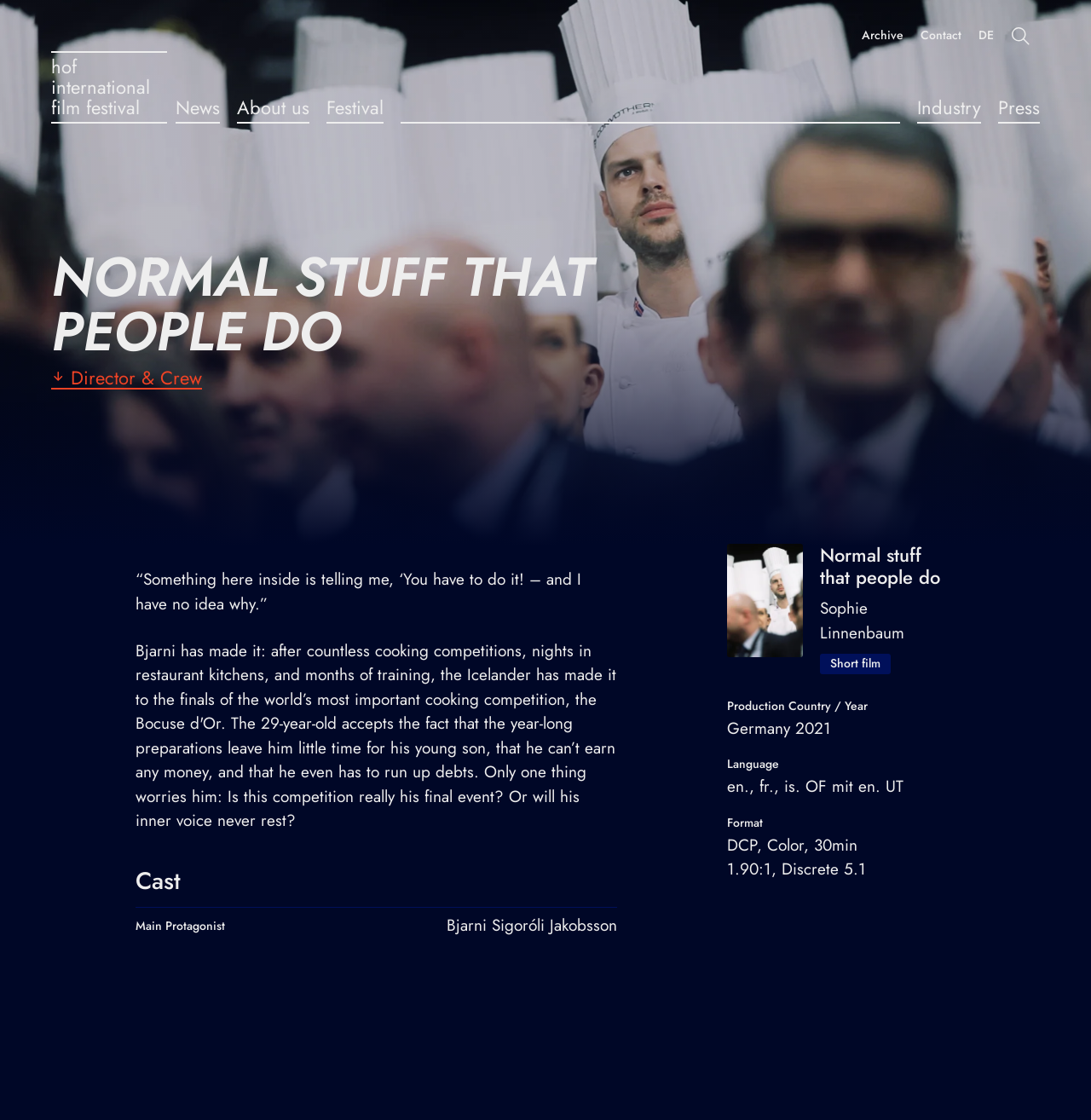Can you determine the bounding box coordinates of the area that needs to be clicked to fulfill the following instruction: "View the 'Festival' page"?

[0.299, 0.084, 0.352, 0.11]